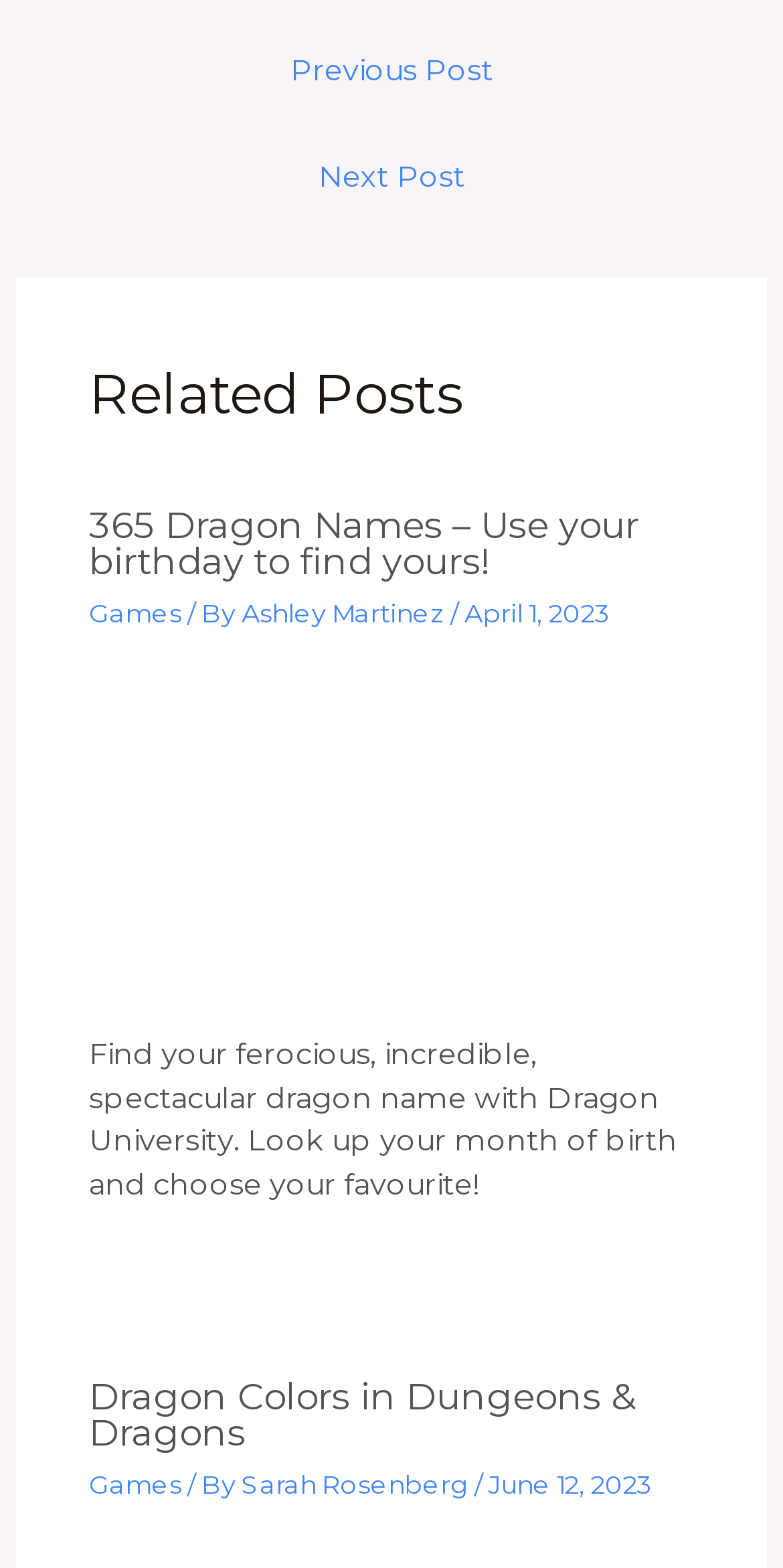Provide a short answer using a single word or phrase for the following question: 
What is the topic of the second article?

Dragon Colors in Dungeons & Dragons